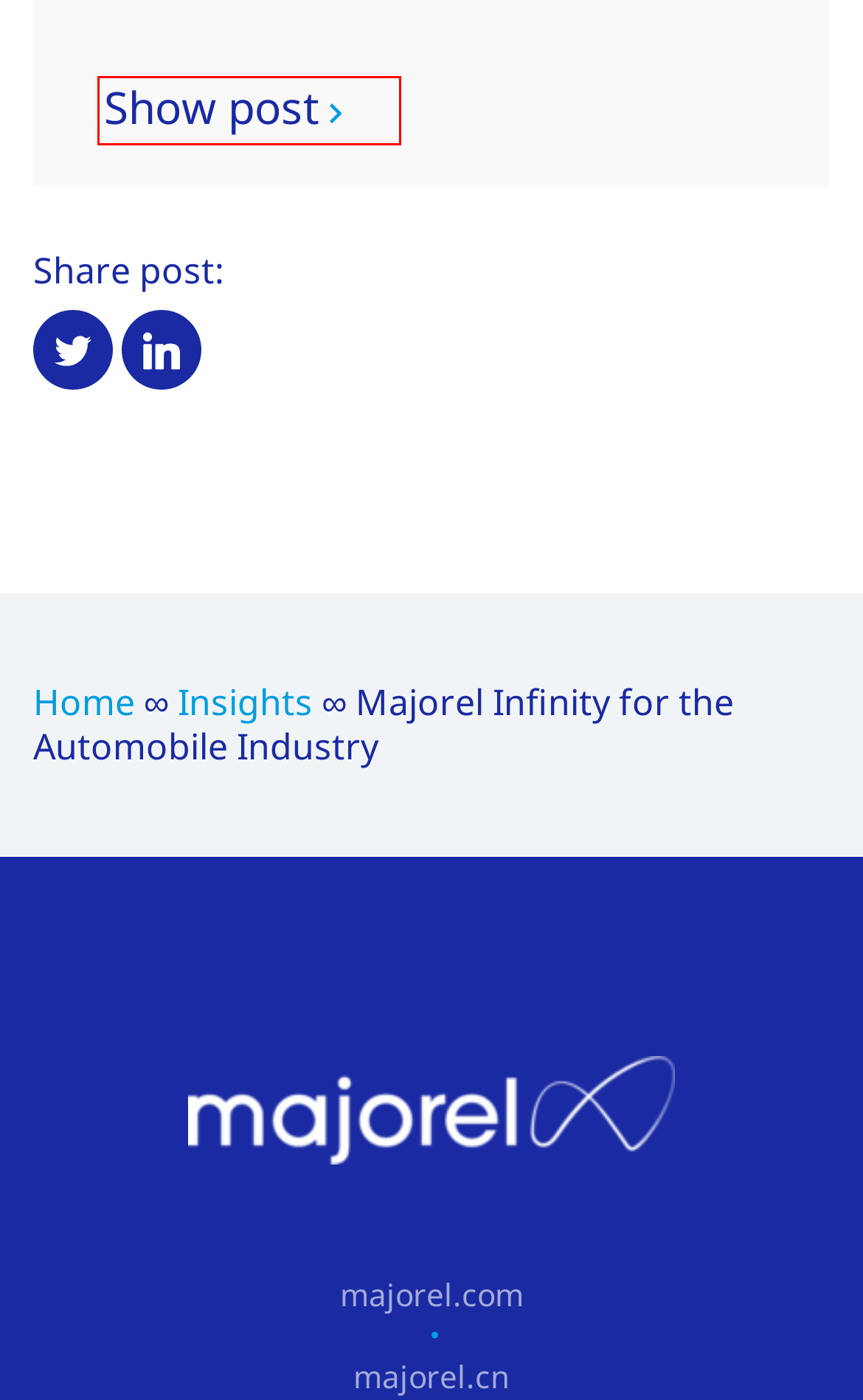You are provided a screenshot of a webpage featuring a red bounding box around a UI element. Choose the webpage description that most accurately represents the new webpage after clicking the element within the red bounding box. Here are the candidates:
A. Privacy Policy and Cookies Policy - Majorel Infinity
B. Majorel Infinity on WeChat - Majorel Infinity
C. Contact - Majorel Infinity
D. Sina Visitor System
E. CRM Operations on eCommerce Platforms - Majorel Infinity
F. Solutions - Majorel Infinity
G. Majorel, leader international de gestion de la relation client
H. Marketing Strategy & Services - Majorel Infinity

E